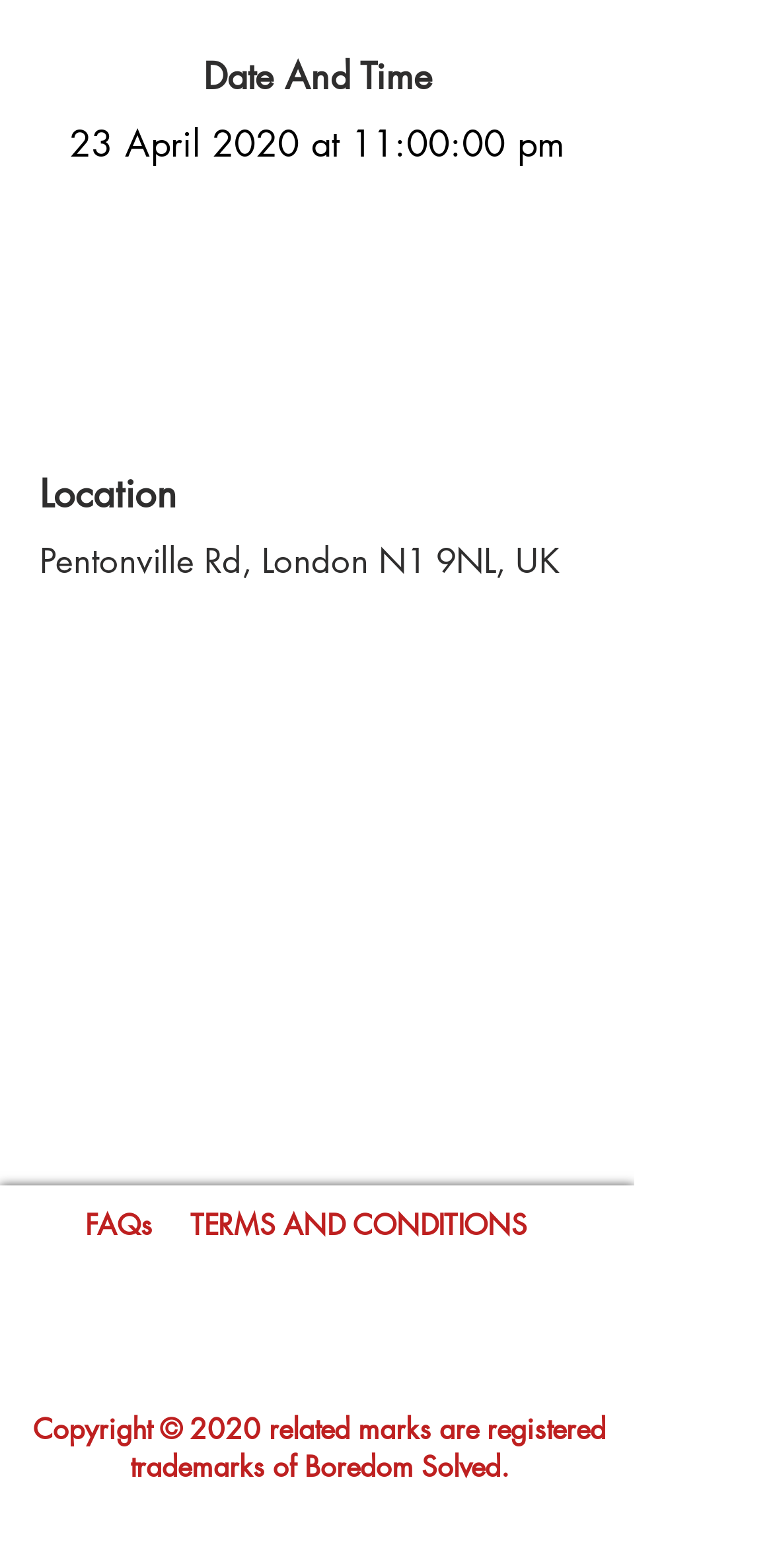Answer the question below with a single word or a brief phrase: 
What is the copyright information?

Copyright 2020 Boredom Solved